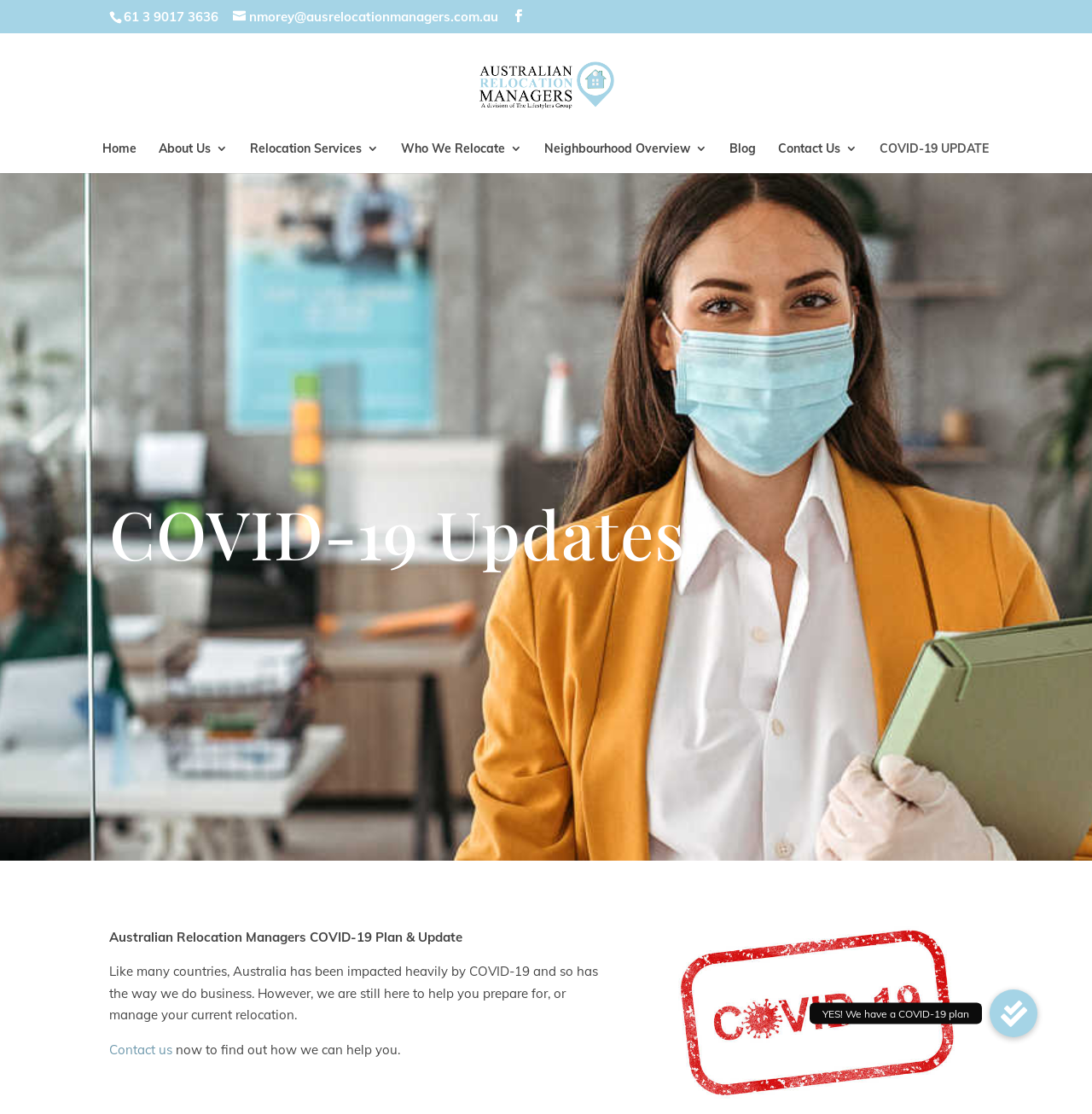What can you do to find out how Australian Relocation Managers can help you?
Answer the question in as much detail as possible.

I found the answer by reading the text below the COVID-19 update topic. It says that you can contact the company to find out how they can help you with your relocation during the COVID-19 pandemic.